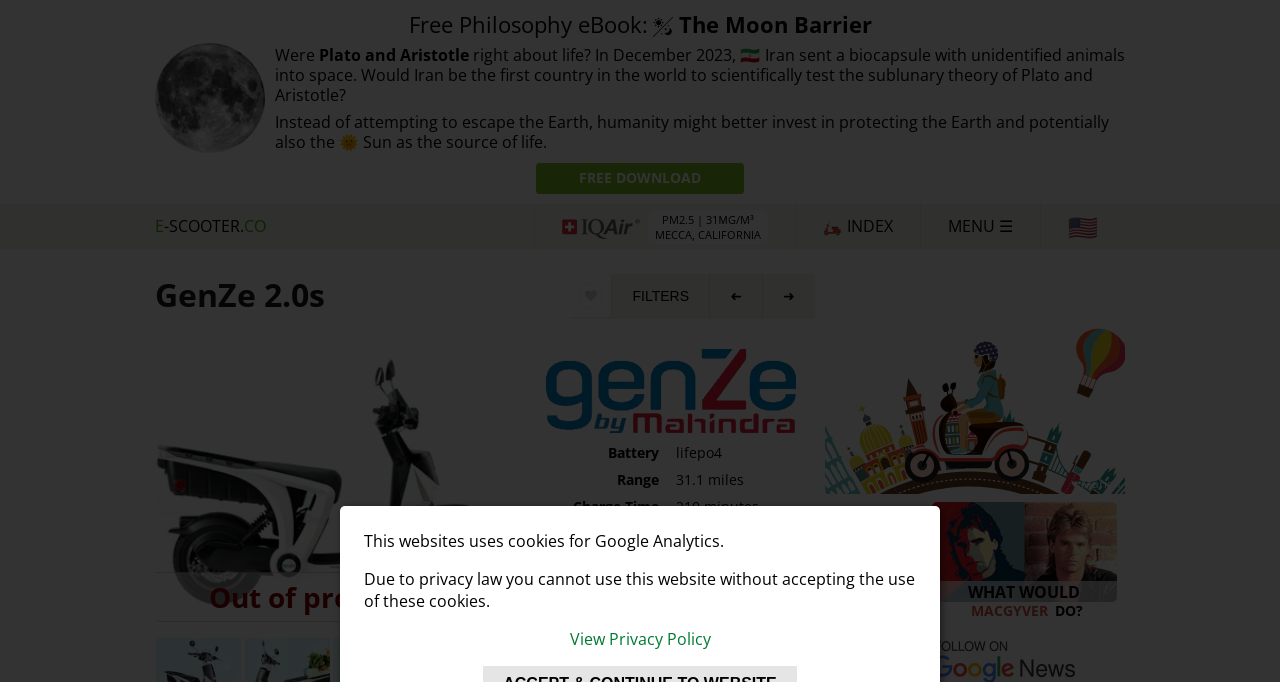What is the range of the scooter?
Please give a detailed and thorough answer to the question, covering all relevant points.

The range of the scooter can be found in the static text element with the text '31.1 miles' which is located in the specifications section of the webpage.